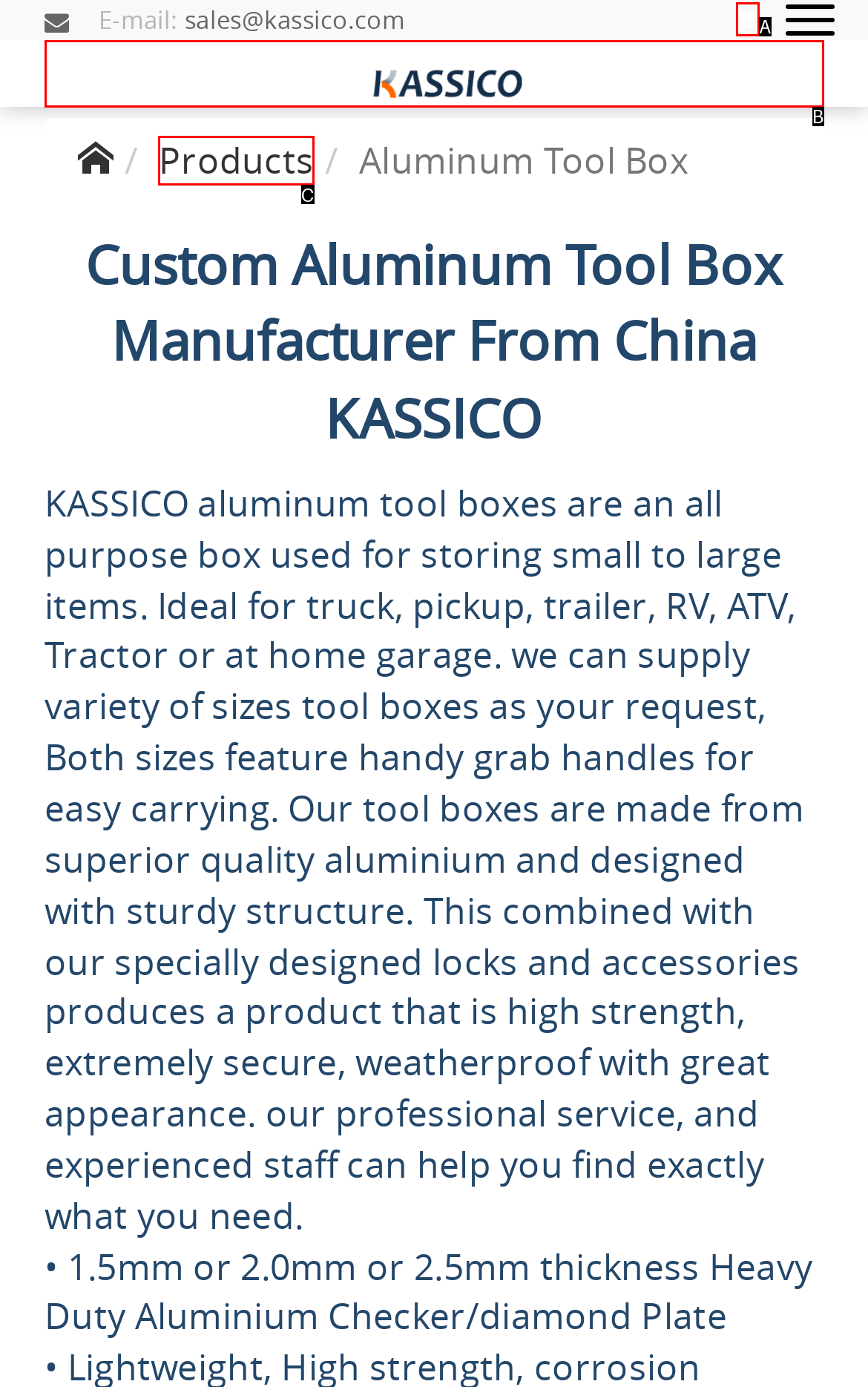Determine which option aligns with the description: alt="No image found.". Provide the letter of the chosen option directly.

B